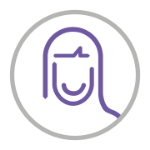What is the organization's understanding of work?
Answer the question with a single word or phrase, referring to the image.

Work is a valuable opportunity